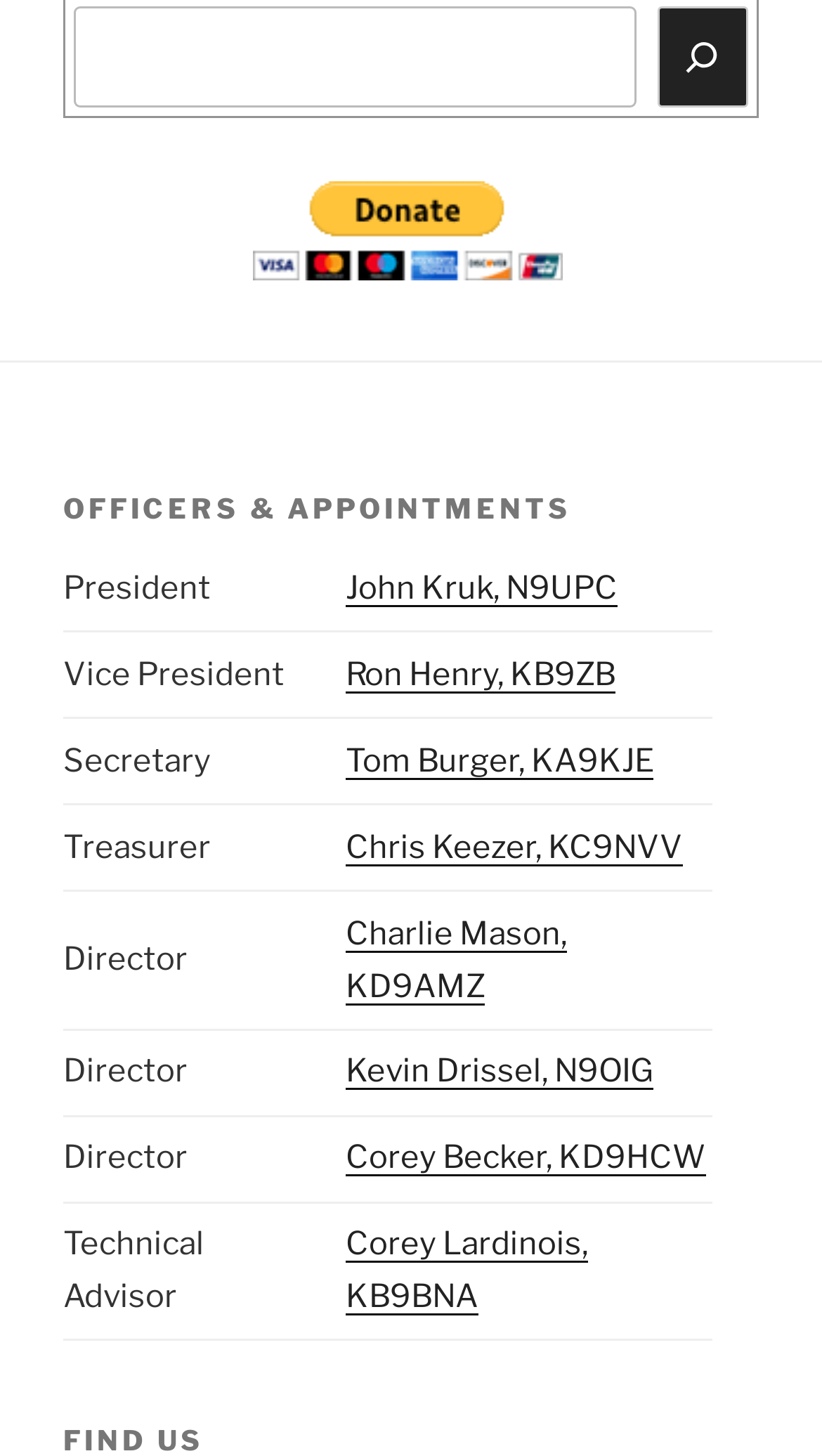Using the description: "name="s"", determine the UI element's bounding box coordinates. Ensure the coordinates are in the format of four float numbers between 0 and 1, i.e., [left, top, right, bottom].

[0.09, 0.004, 0.773, 0.073]